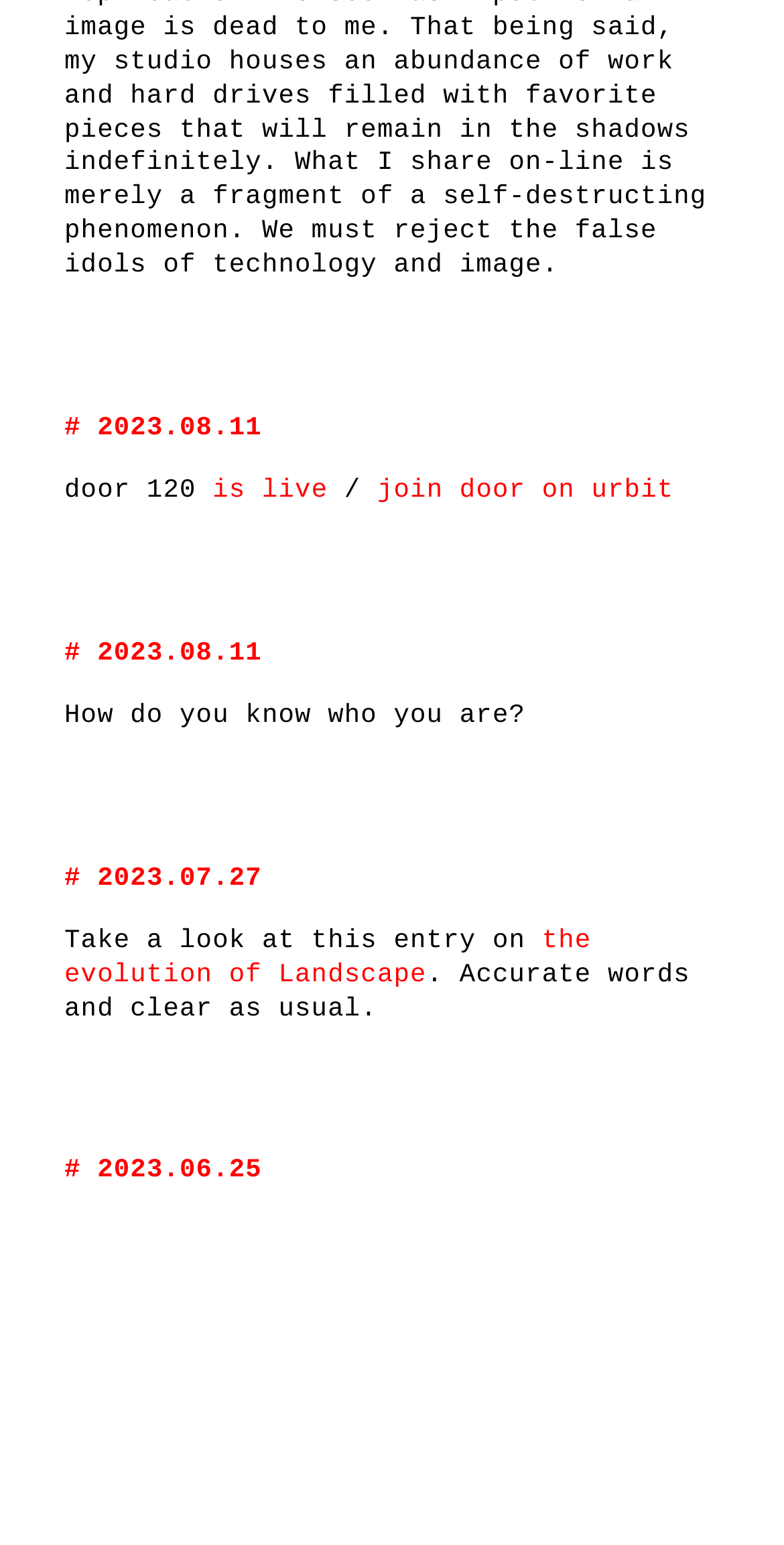Identify the bounding box coordinates for the UI element described as: "join door on urbit". The coordinates should be provided as four floats between 0 and 1: [left, top, right, bottom].

[0.482, 0.307, 0.862, 0.327]